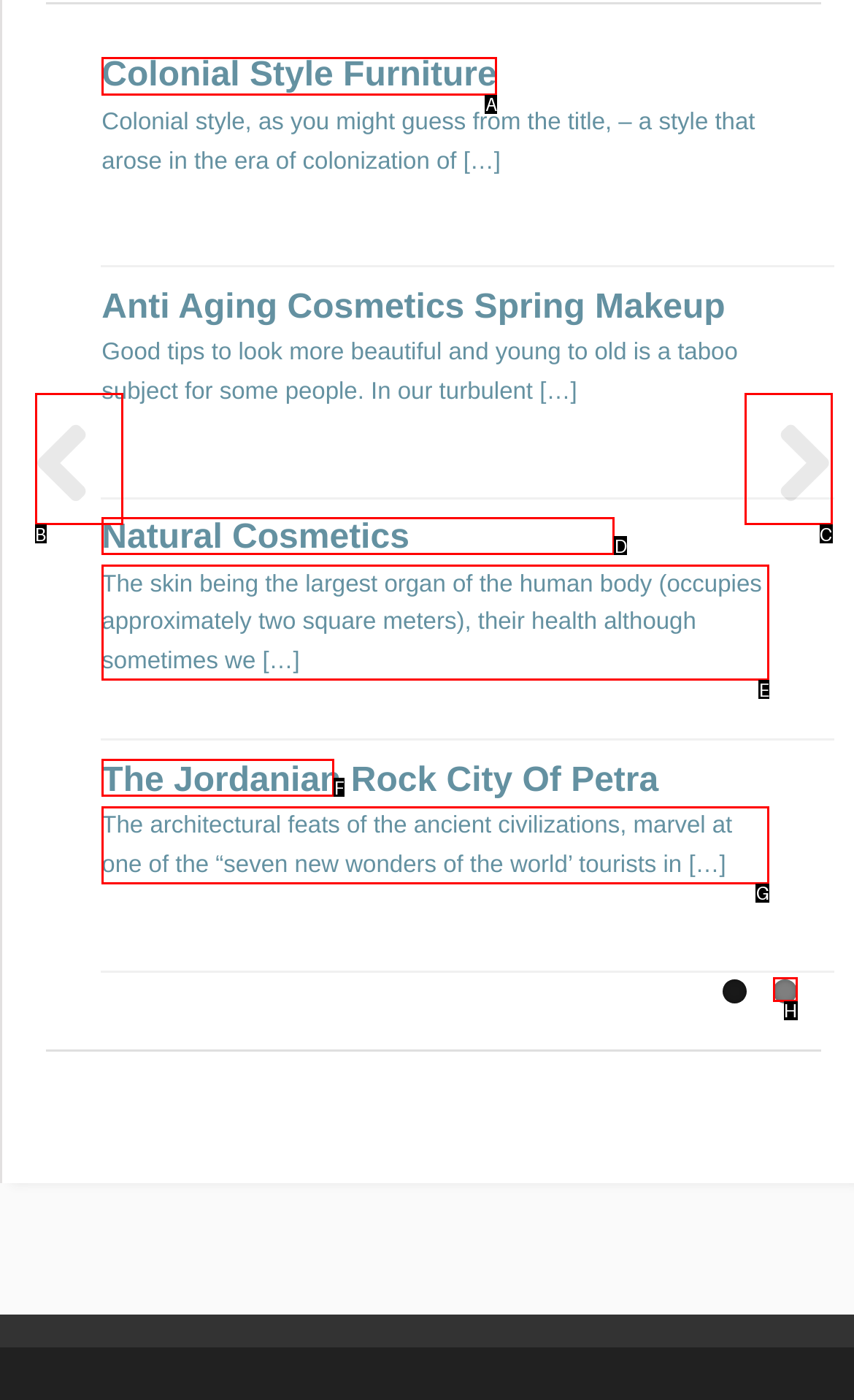Identify the letter of the UI element you need to select to accomplish the task: Click on 'Colonial Style Furniture'.
Respond with the option's letter from the given choices directly.

A